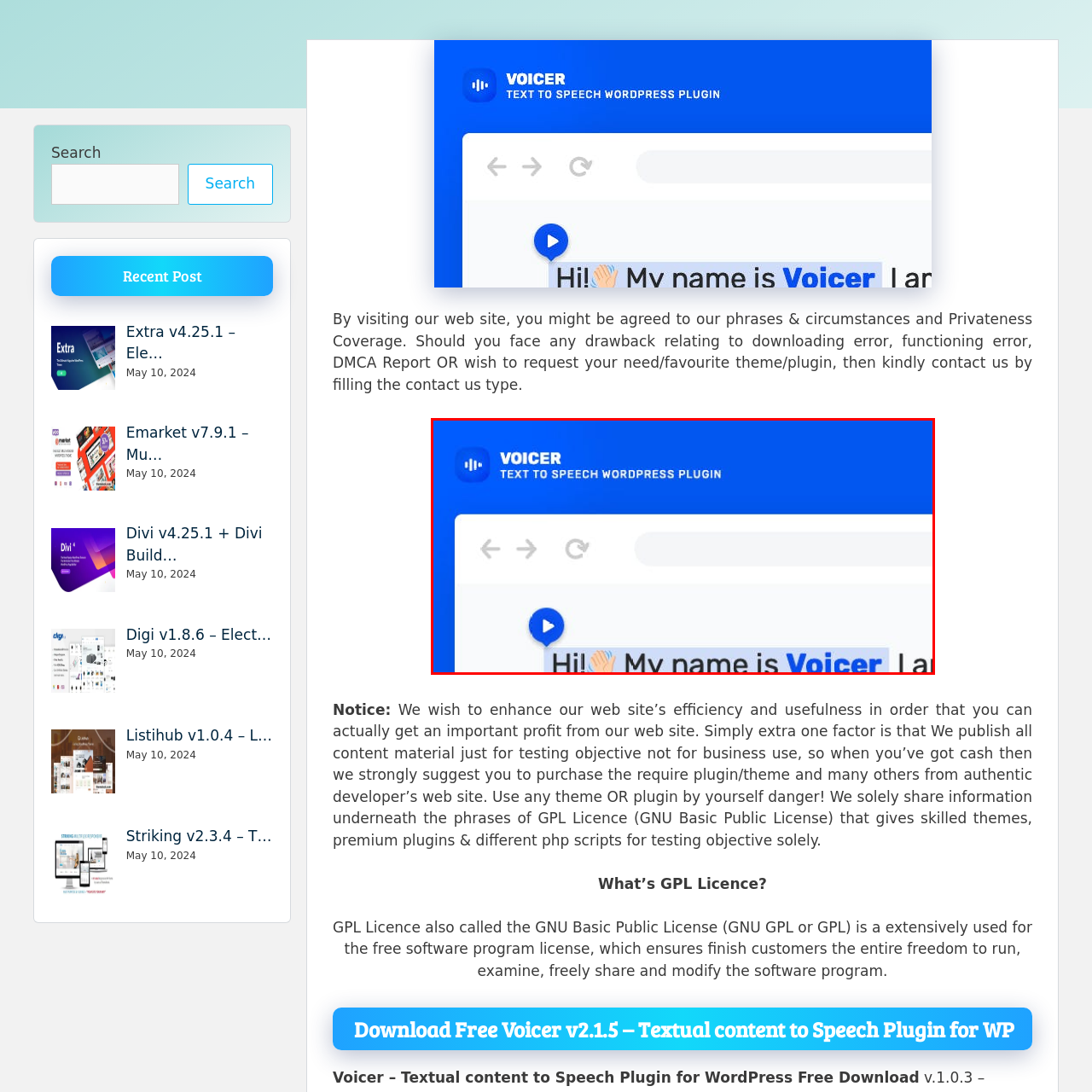Provide a comprehensive description of the image located within the red boundary.

The image showcases the "Voicer" plugin, a text-to-speech tool specifically designed for WordPress. The bold header displays the name of the plugin prominently against a bright blue background, increasing visibility and user engagement. Below the title, a description identifies it as a text-to-speech plugin, indicating its functionality. The interface depicted features a user-friendly setup with a play button highlighted in blue, inviting interaction. A sample text, "Hi! My name is Voicer," suggests the plugin's purpose of converting written content into spoken word, enhancing accessibility for users. Overall, this image encapsulates the core features of the Voicer plugin, emphasizing ease of use and functionality for those integrating text-to-speech capabilities on WordPress sites.